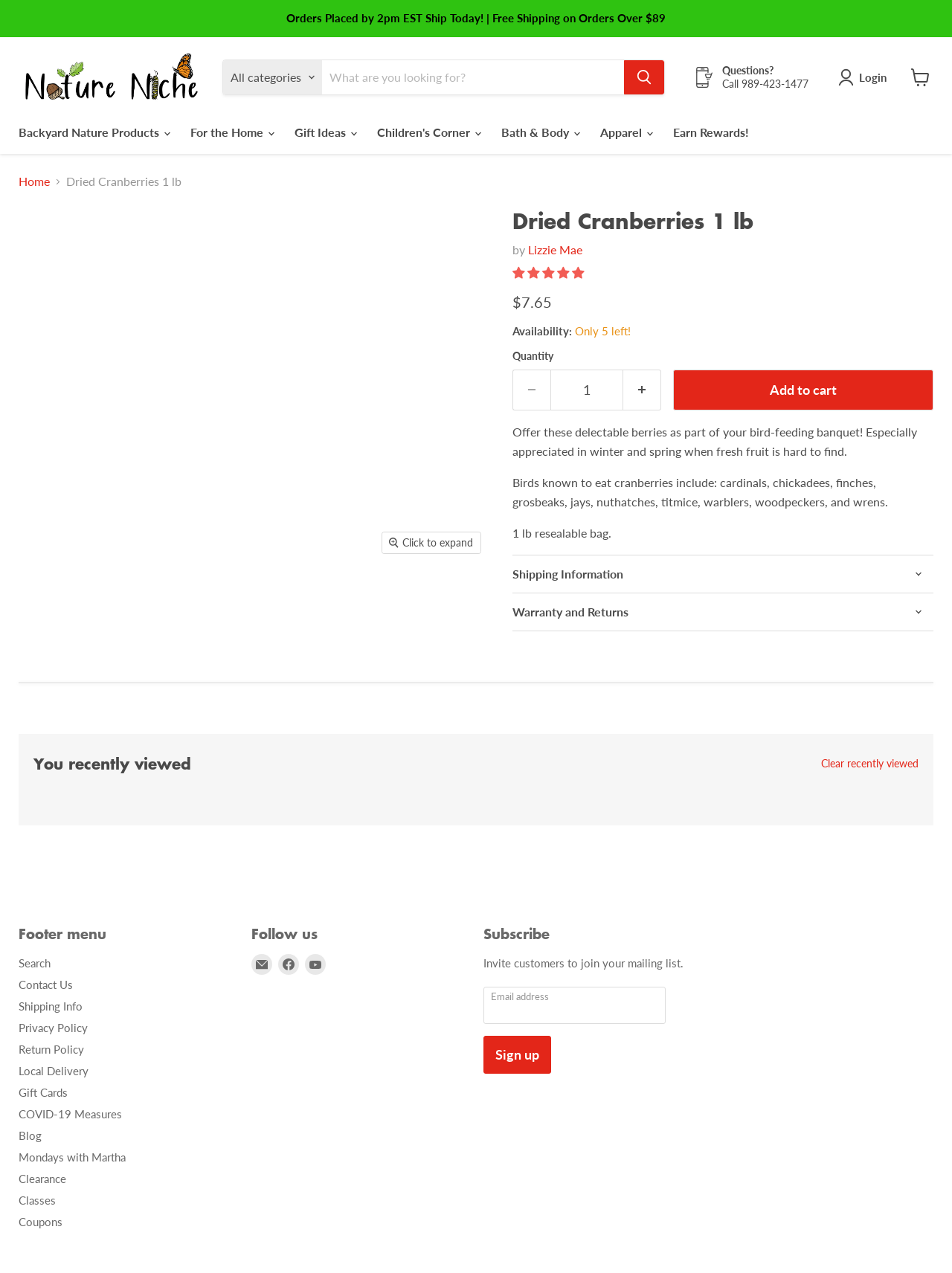Indicate the bounding box coordinates of the element that needs to be clicked to satisfy the following instruction: "Search for products". The coordinates should be four float numbers between 0 and 1, i.e., [left, top, right, bottom].

[0.234, 0.047, 0.698, 0.075]